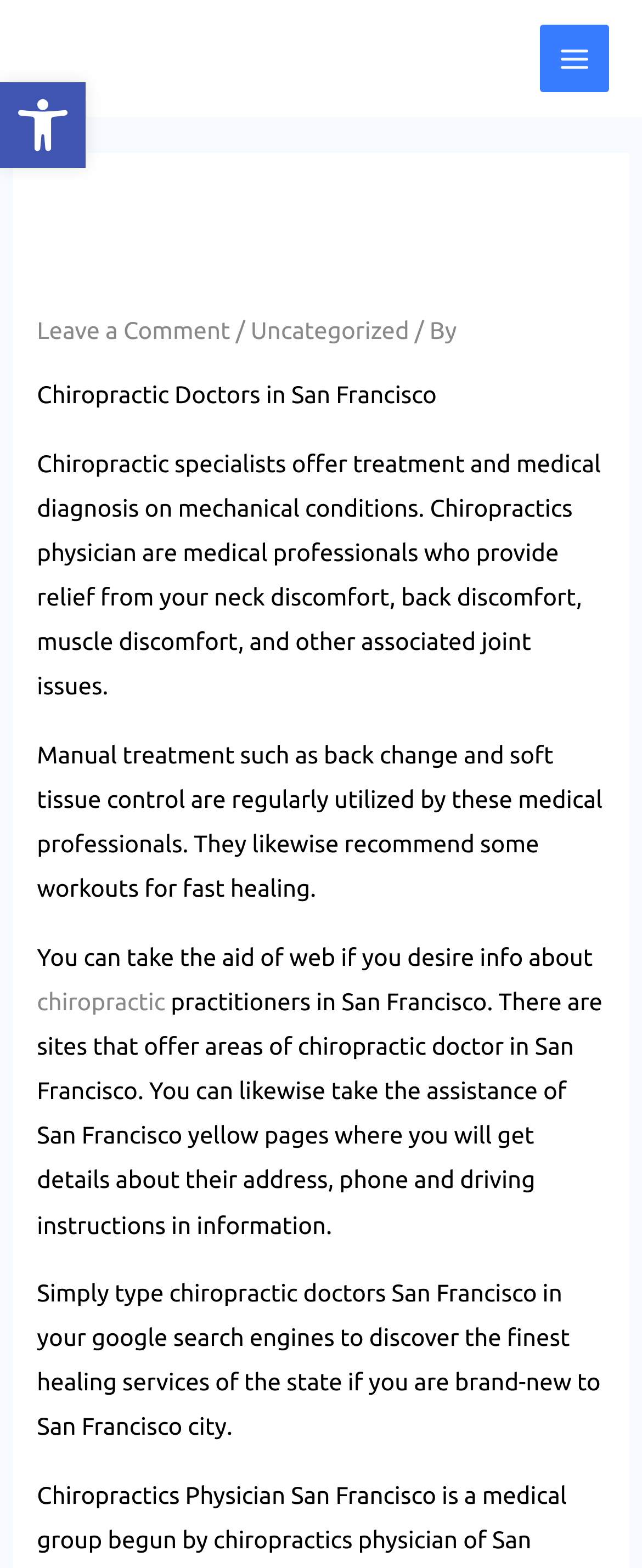Please specify the bounding box coordinates in the format (top-left x, top-left y, bottom-right x, bottom-right y), with all values as floating point numbers between 0 and 1. Identify the bounding box of the UI element described by: Open toolbar Accessibility Tools

[0.0, 0.052, 0.133, 0.107]